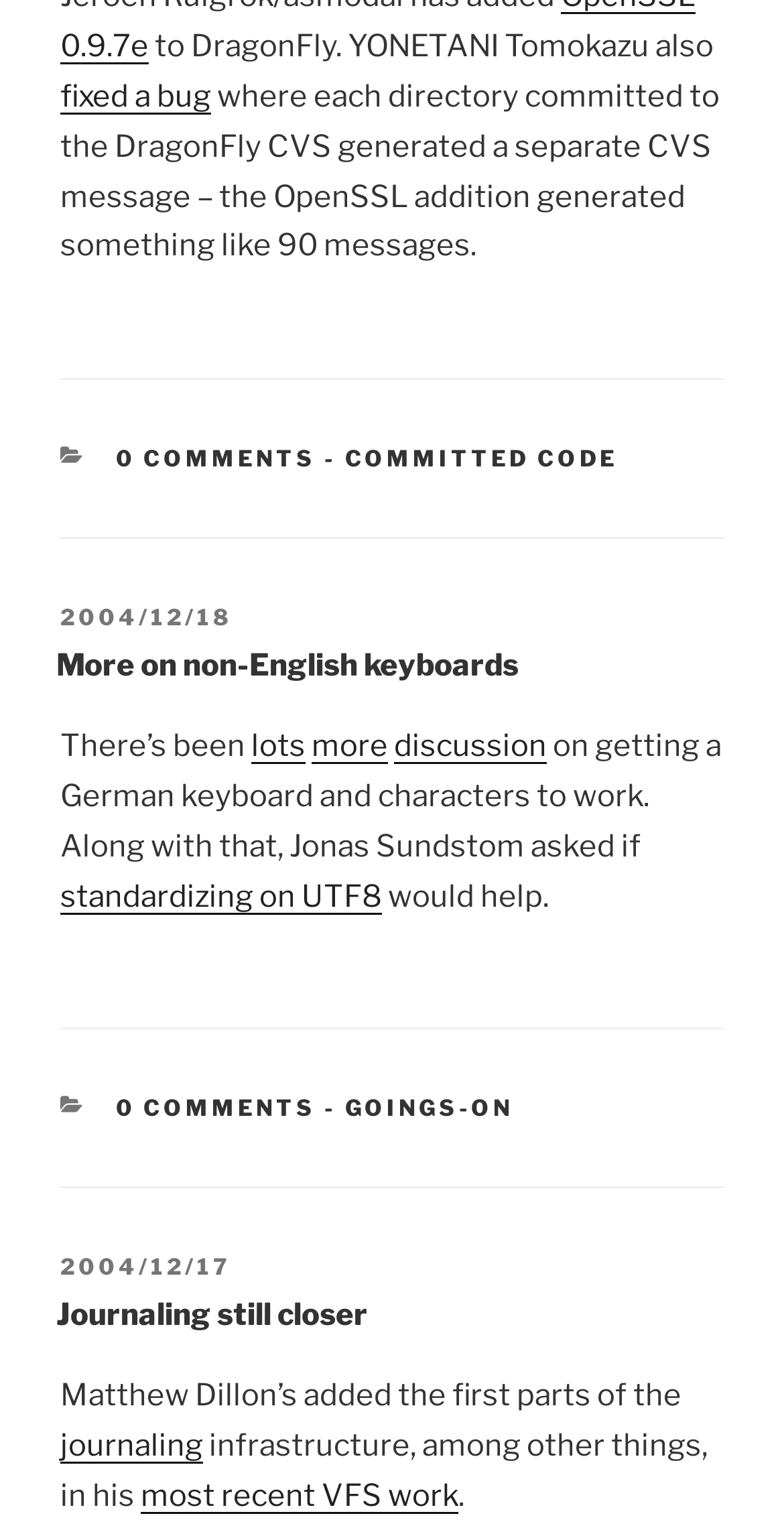How many comments are there on the first post?
Answer the question with a detailed and thorough explanation.

I found the number of comments on the first post by looking at the '0 COMMENTS' link in the footer of the first article, which is located at the bottom of the webpage.